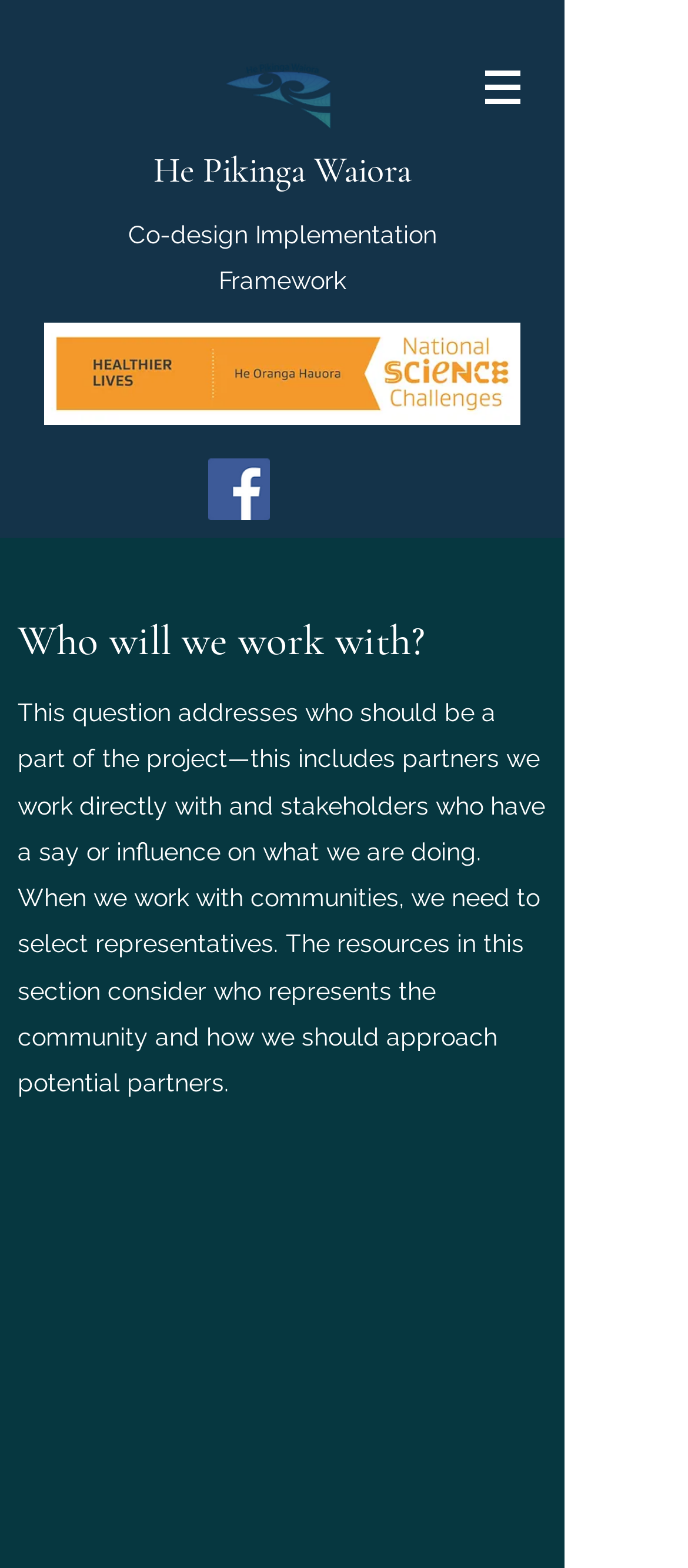Provide a thorough description of the webpage you see.

The webpage is about He Pikinga Waiora, a co-design implementation framework. At the top, there is a navigation menu labeled "Site" with a button that has a popup menu, accompanied by a small image. Below this, there is a prominent heading "He Pikinga Waiora" with a link to the same title. 

To the right of the heading, there is a link with no text. Further down, there is another heading "Co-design Implementation Framework". On the left side of the page, there is a large image with a description "Healthier lives_Ribbon_ reversed horizon". 

In the middle of the page, there is a social bar with a Facebook social icon, which is an image with a link. Below this, there are two headings, "Stakeholder analysis guide" and "Who will we work with?", with the latter being a main topic of the page. 

Under the "Who will we work with?" heading, there is a block of text that explains the importance of selecting the right partners and stakeholders when working with communities, and how to approach potential partners.